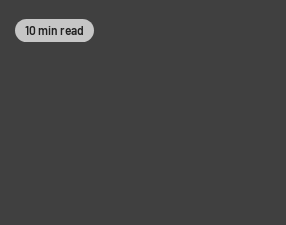What is the purpose of the design?
Please provide a full and detailed response to the question.

The overall design of the webpage contributes to the readability and navigational ease for users exploring content related to study tips or academic strategies, making it easier for readers to find and consume the information they need.